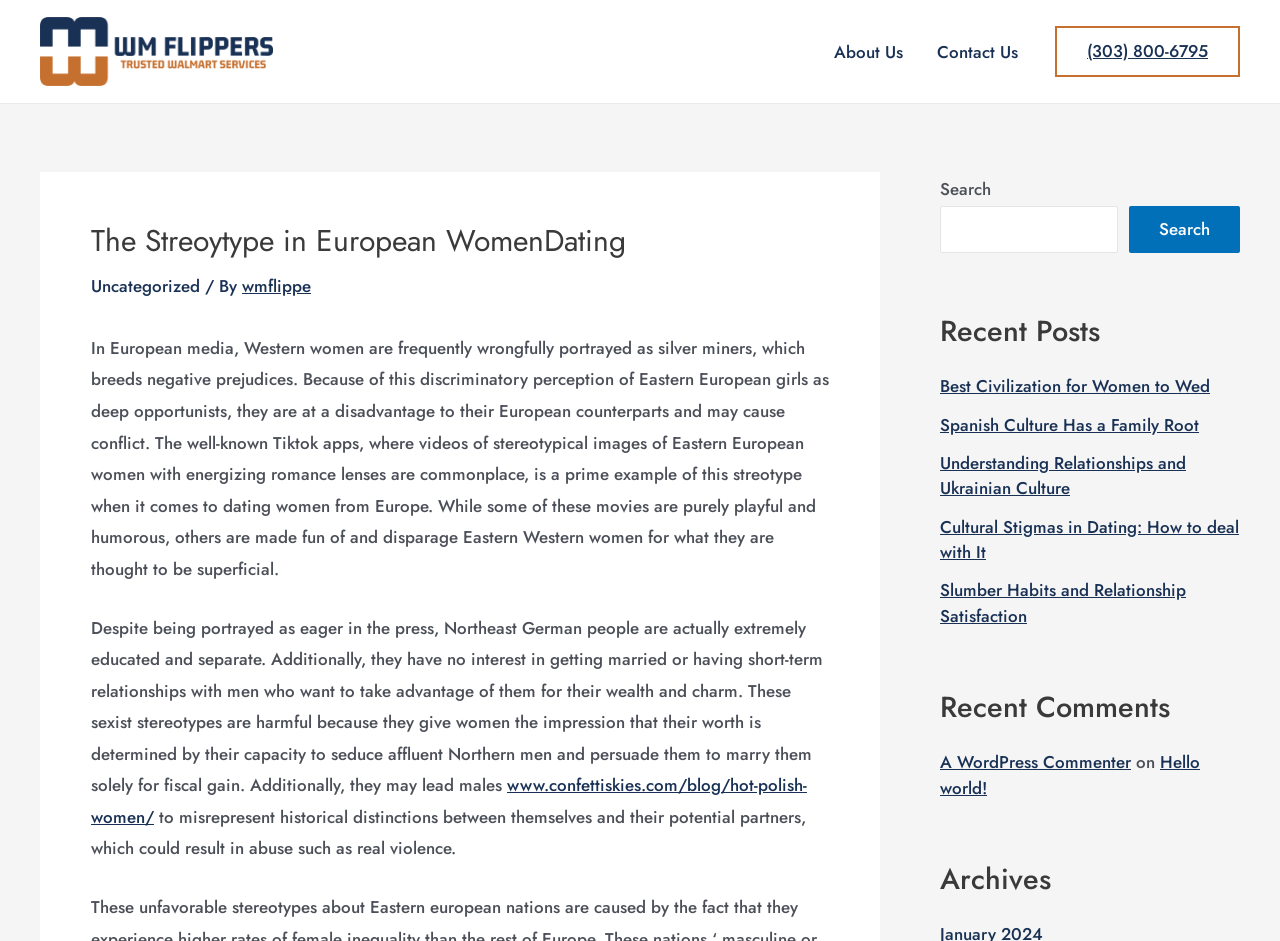What is the main topic of this webpage?
Answer the question in as much detail as possible.

Based on the webpage content, it appears that the main topic is discussing stereotypes and misconceptions about European women in the context of dating and relationships.